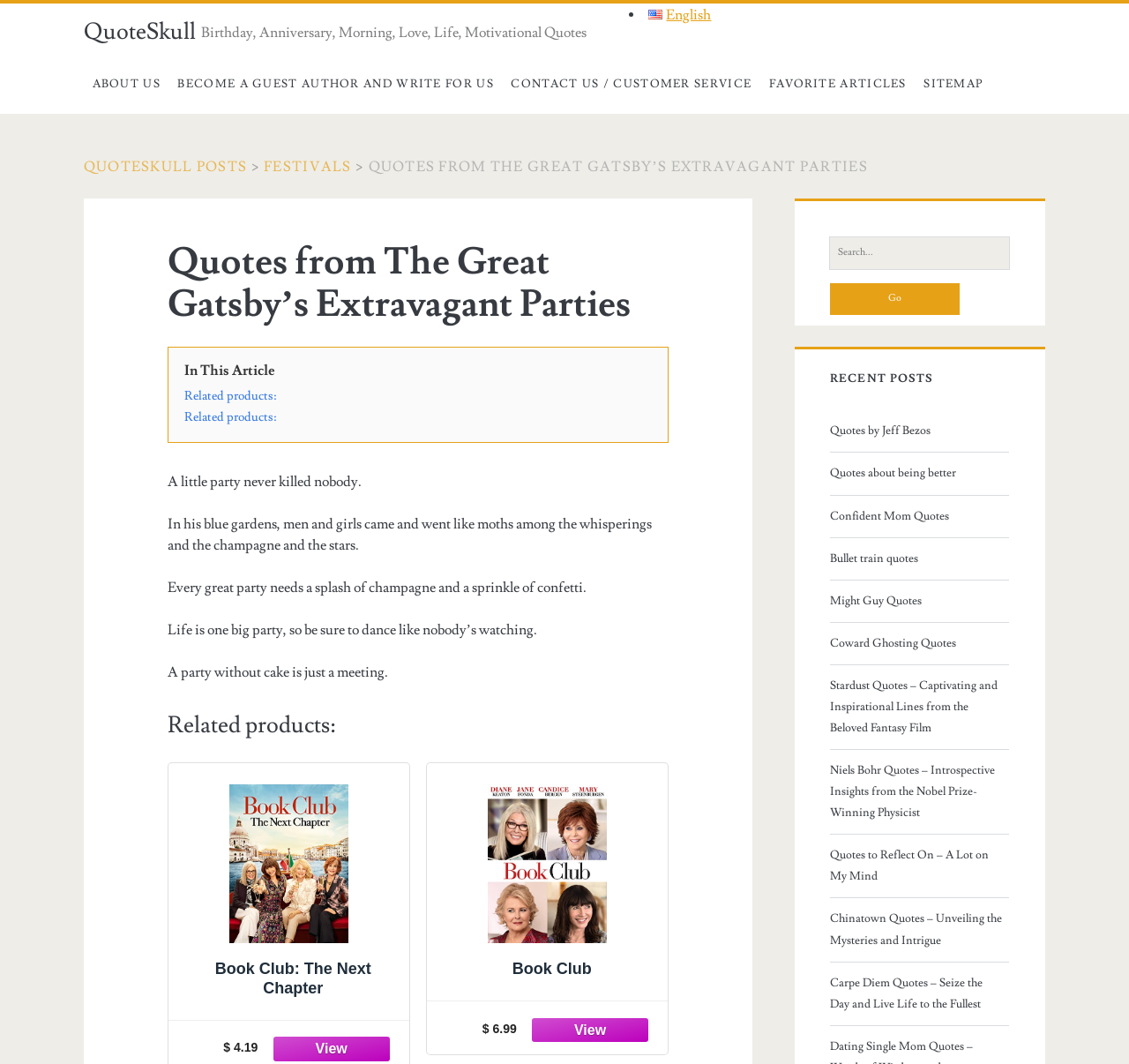Find the bounding box coordinates for the area that should be clicked to accomplish the instruction: "Check recent posts".

[0.735, 0.346, 0.894, 0.366]